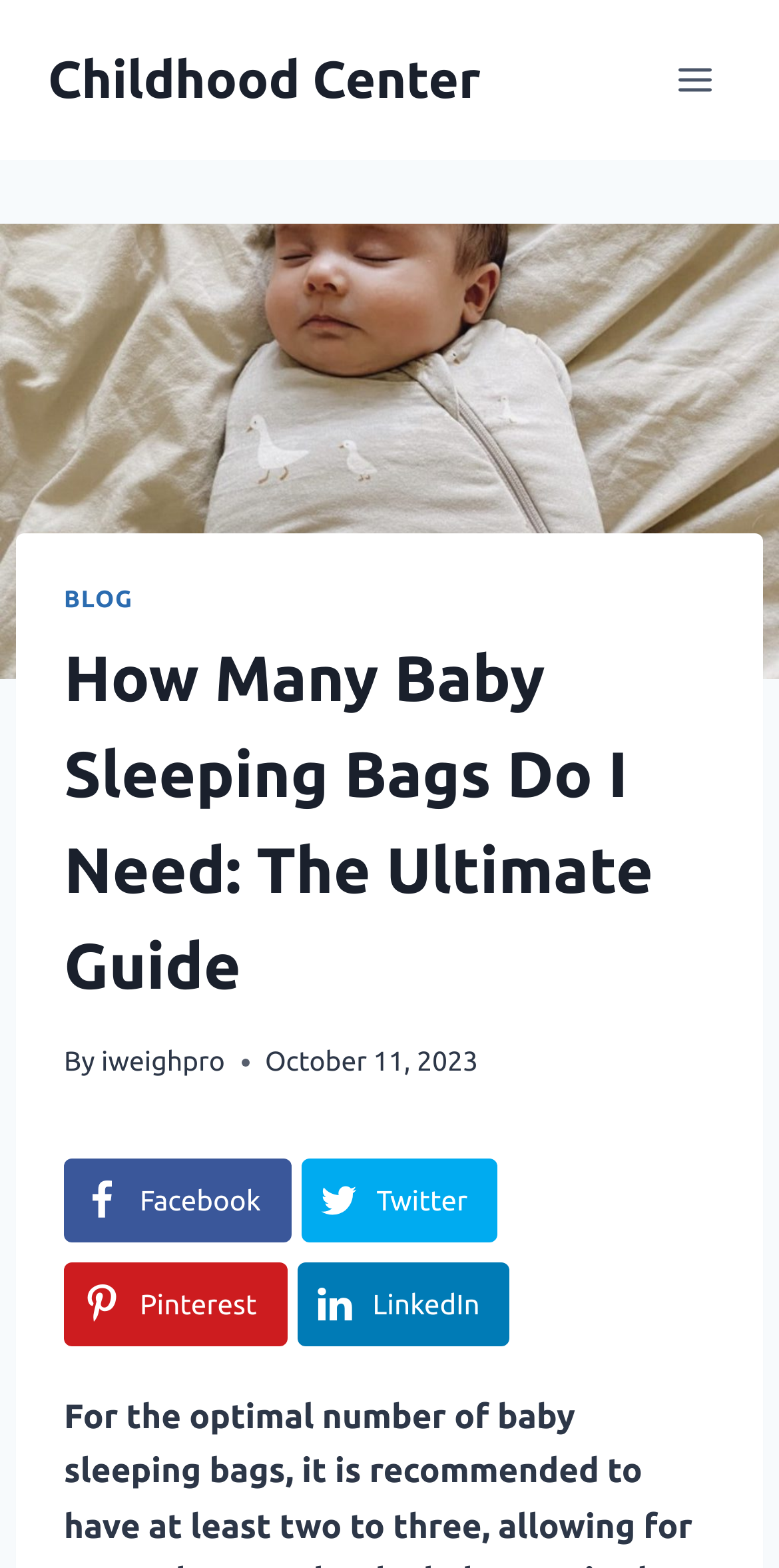Please find the bounding box for the UI component described as follows: "Childhood Center".

[0.062, 0.031, 0.617, 0.071]